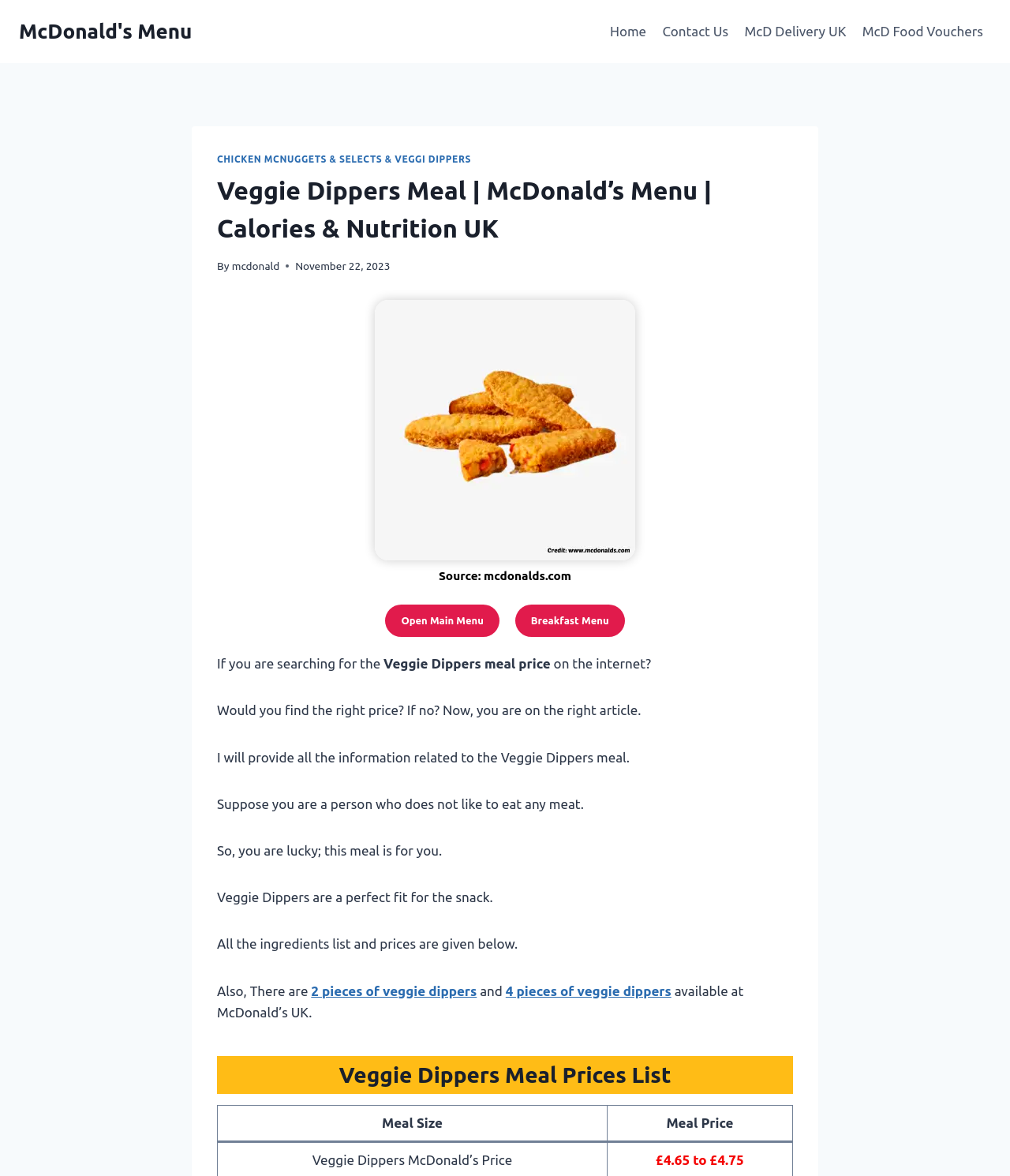Reply to the question with a single word or phrase:
How many pieces of veggie dippers are available at McDonald's UK?

2 or 4